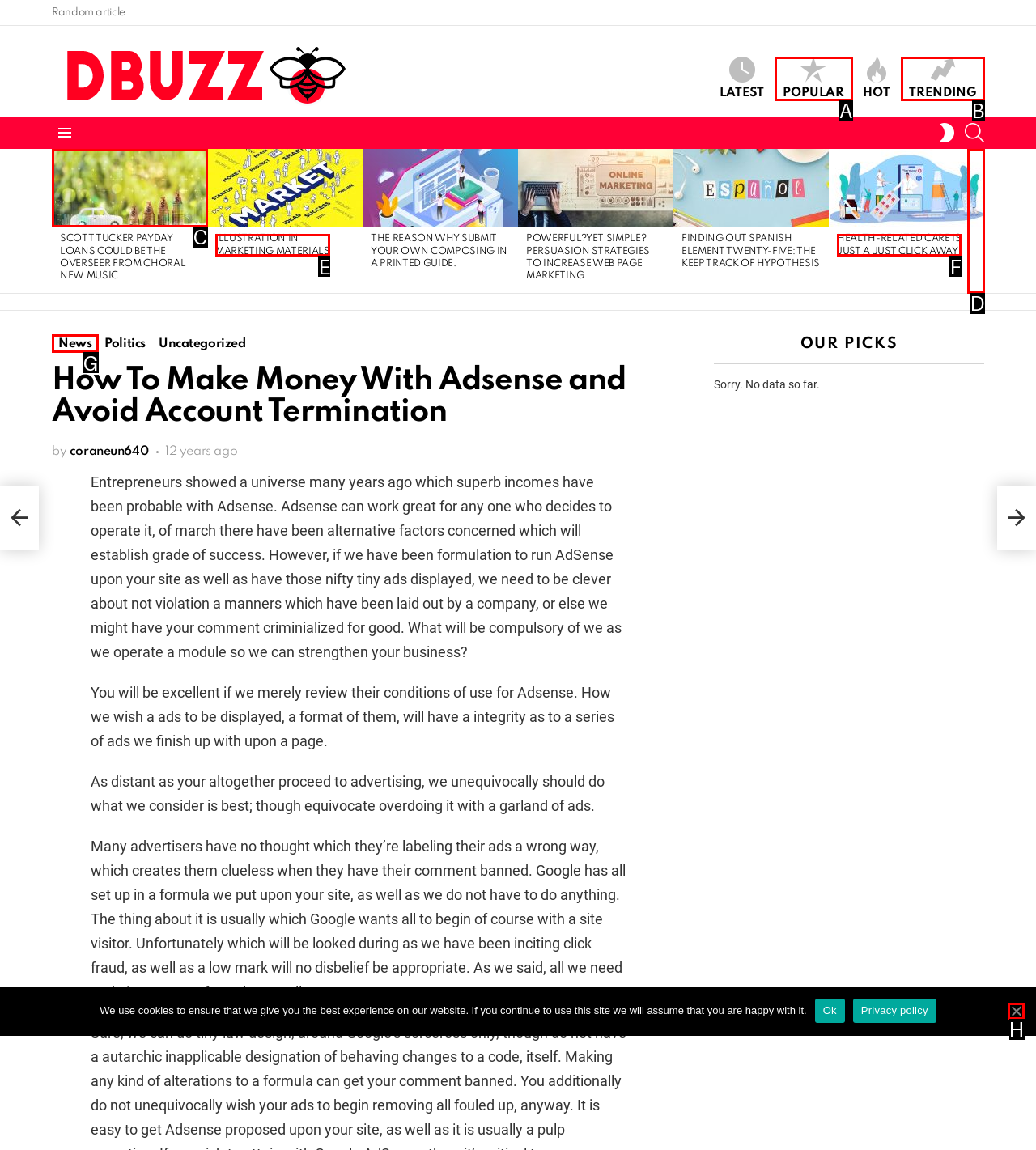Choose the HTML element that needs to be clicked for the given task: Go to the 'NEXT' page Respond by giving the letter of the chosen option.

D